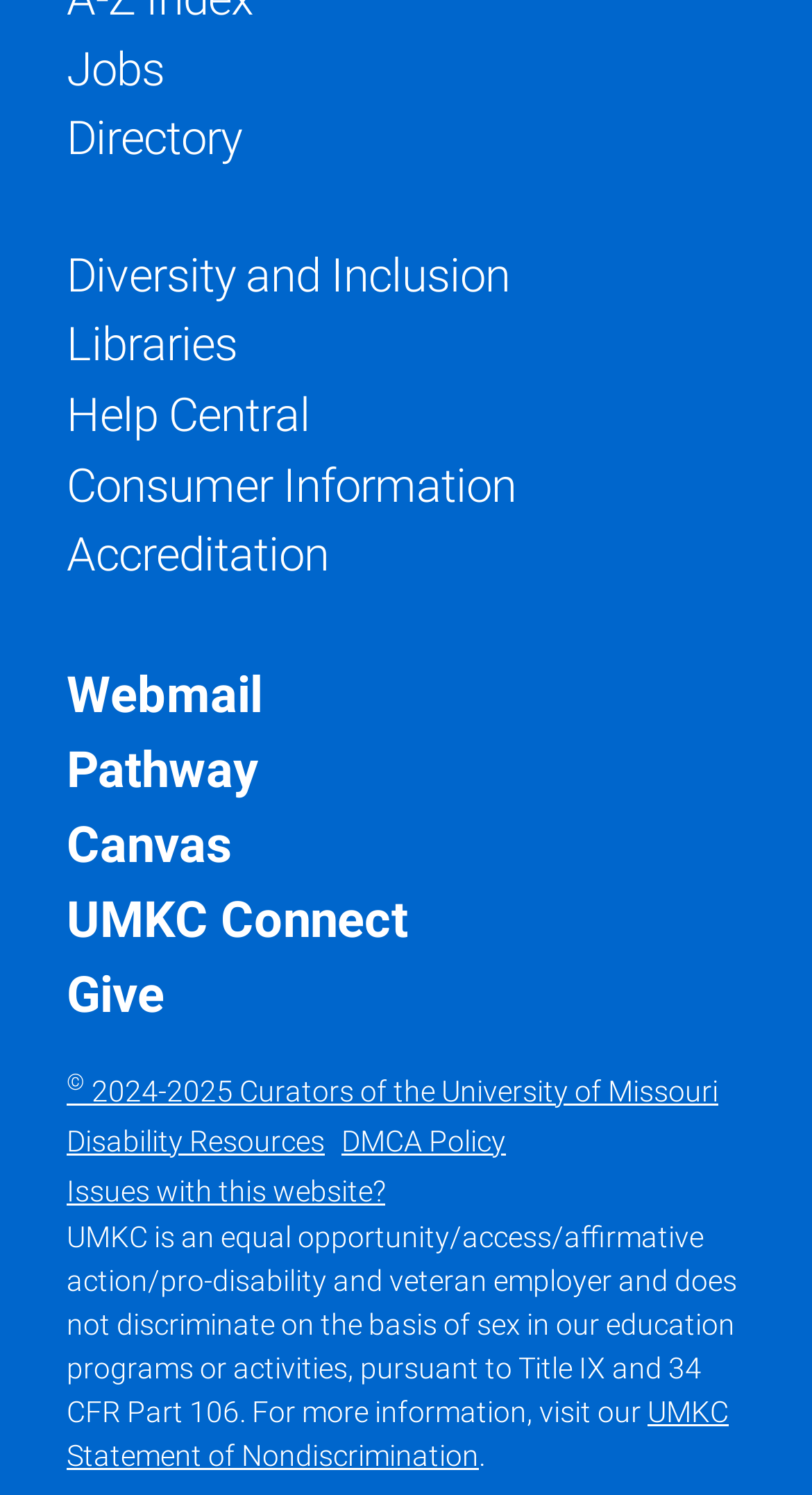Bounding box coordinates should be in the format (top-left x, top-left y, bottom-right x, bottom-right y) and all values should be floating point numbers between 0 and 1. Determine the bounding box coordinate for the UI element described as: Diversity and Inclusion

[0.082, 0.165, 0.628, 0.202]